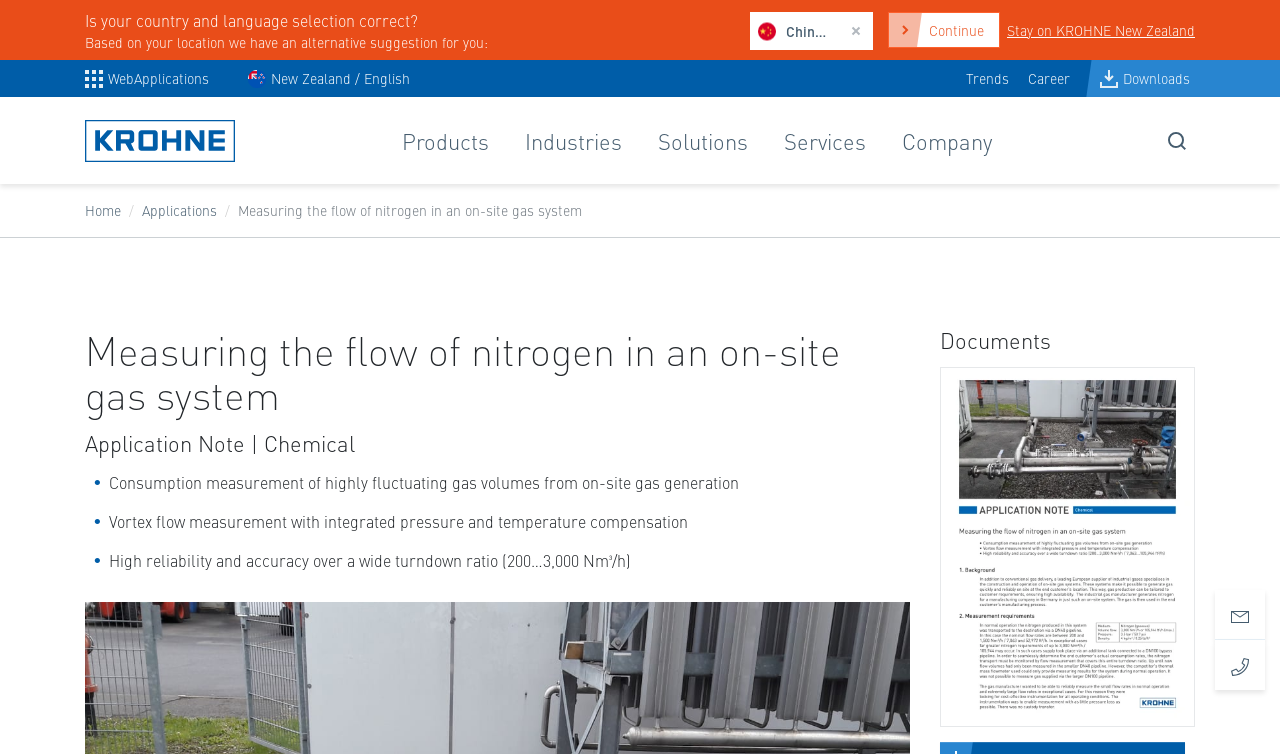Identify the bounding box coordinates of the clickable region necessary to fulfill the following instruction: "Follow on TWITTER". The bounding box coordinates should be four float numbers between 0 and 1, i.e., [left, top, right, bottom].

None